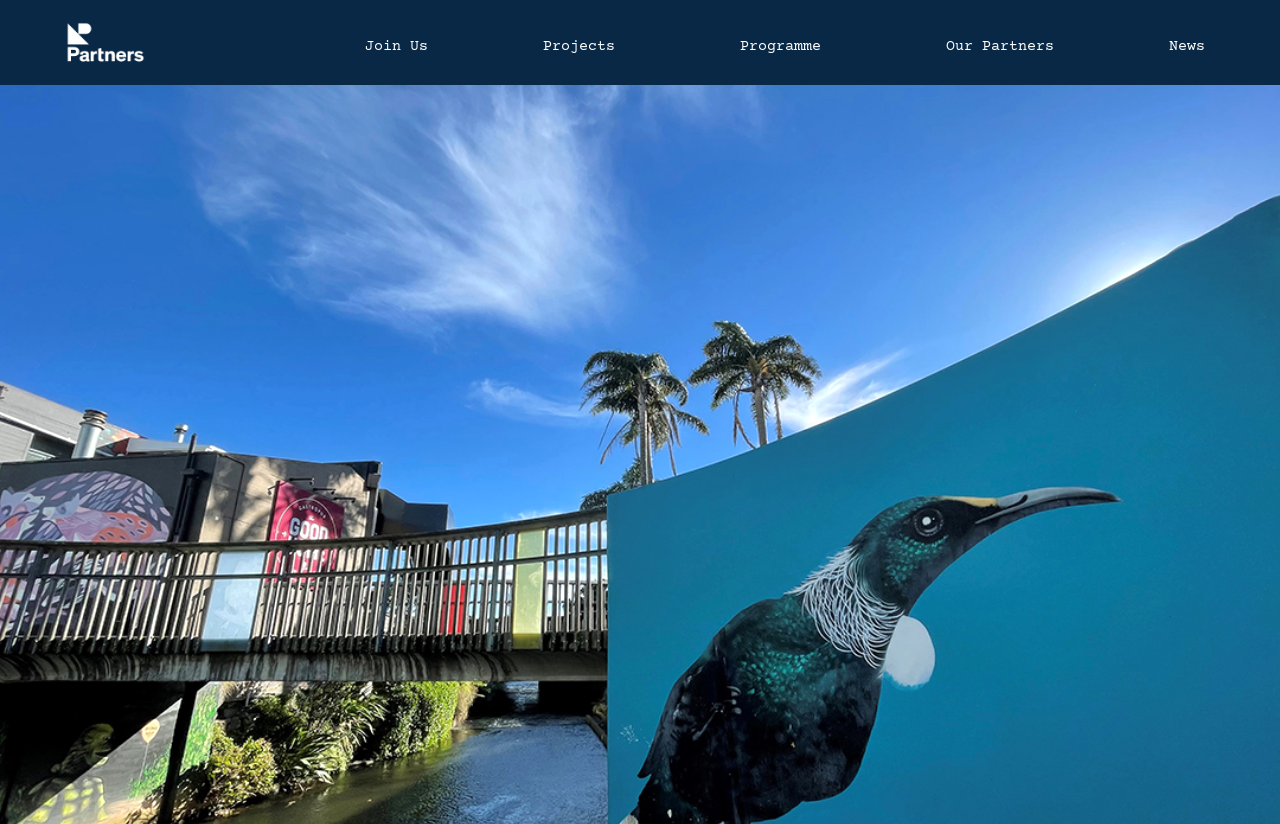What is the first navigation link?
Based on the image, provide your answer in one word or phrase.

Join Us